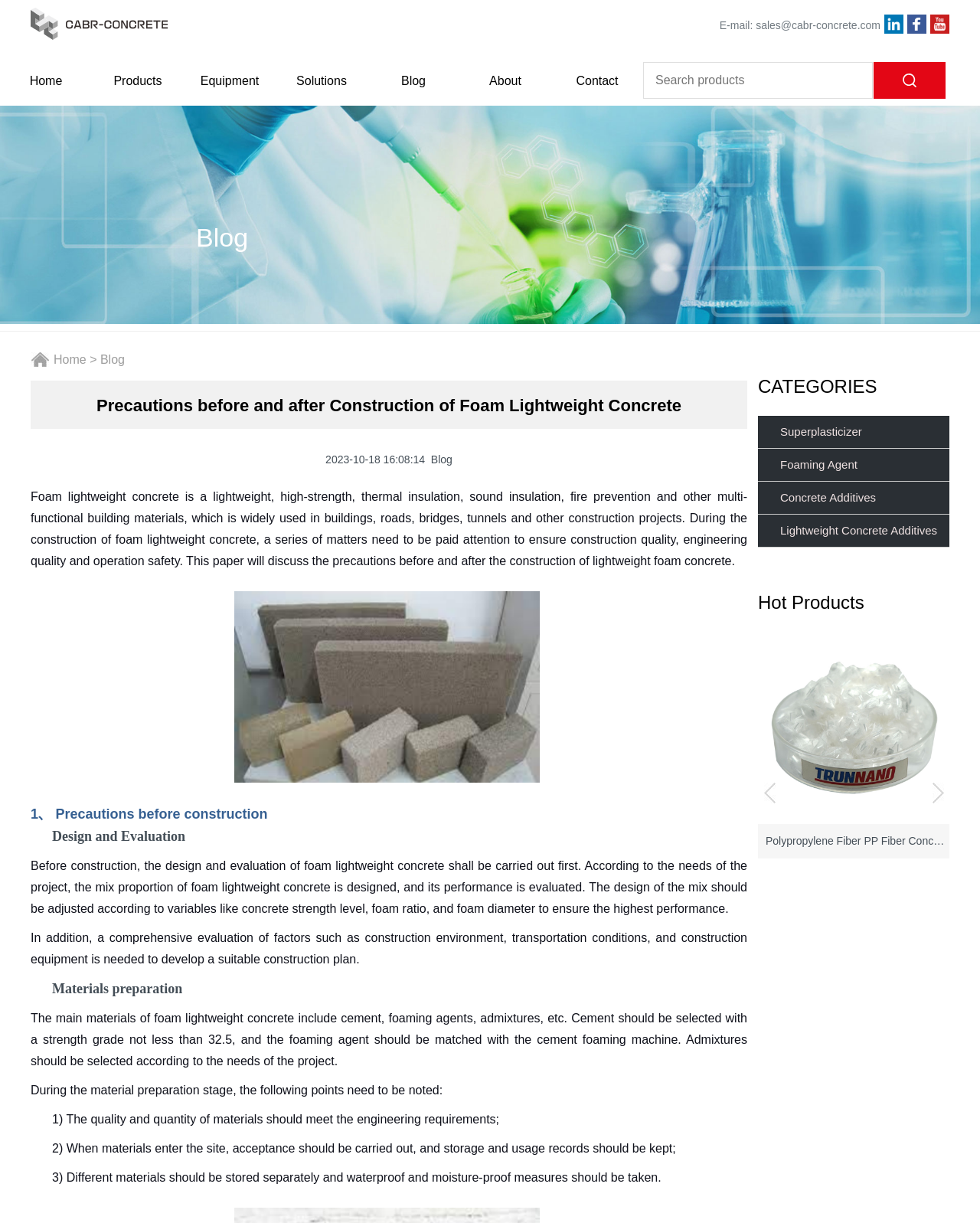Can you find the bounding box coordinates of the area I should click to execute the following instruction: "Search for products"?

[0.656, 0.05, 0.891, 0.08]